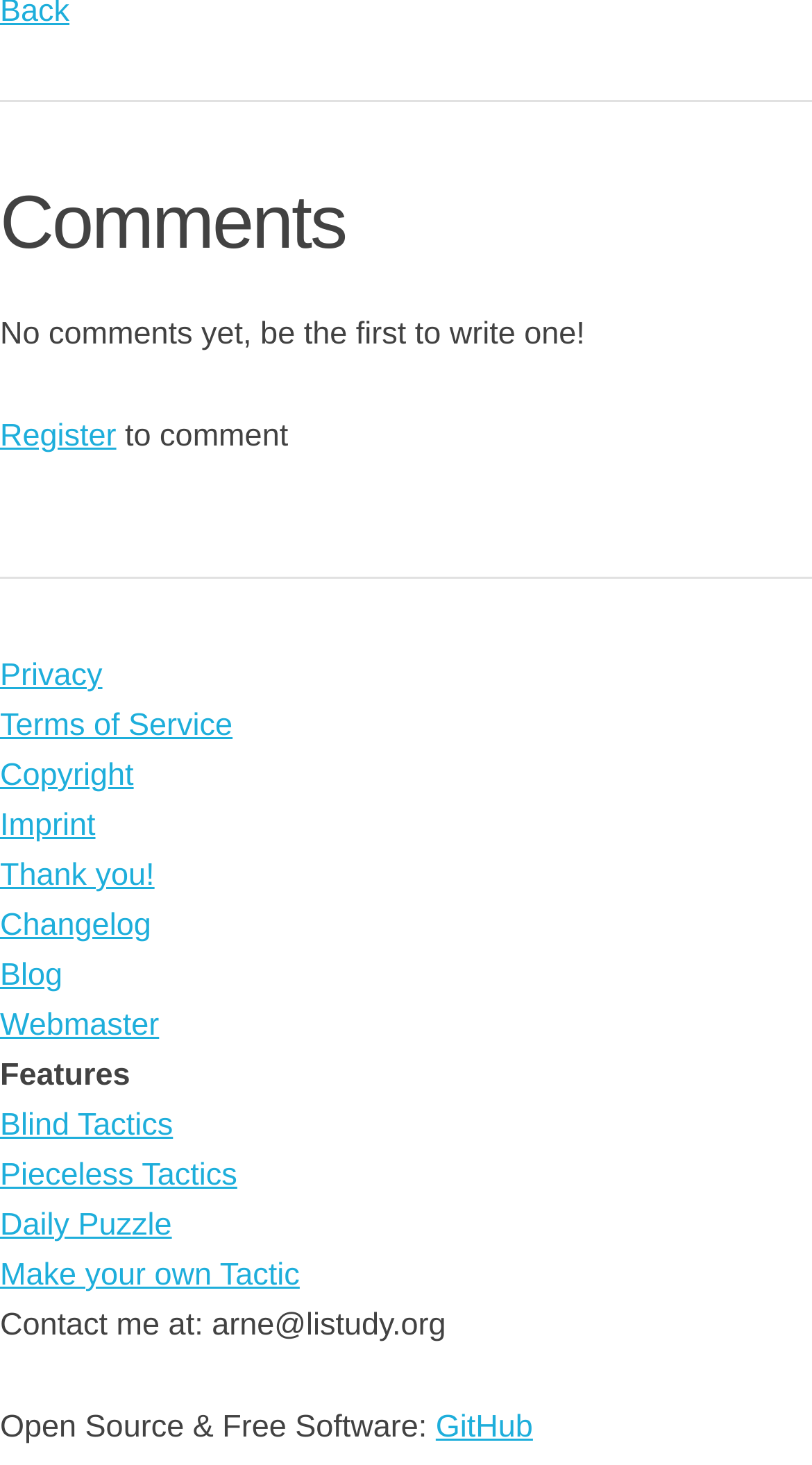What is the text above the link 'Blind Tactics'?
Based on the visual content, answer with a single word or a brief phrase.

Features